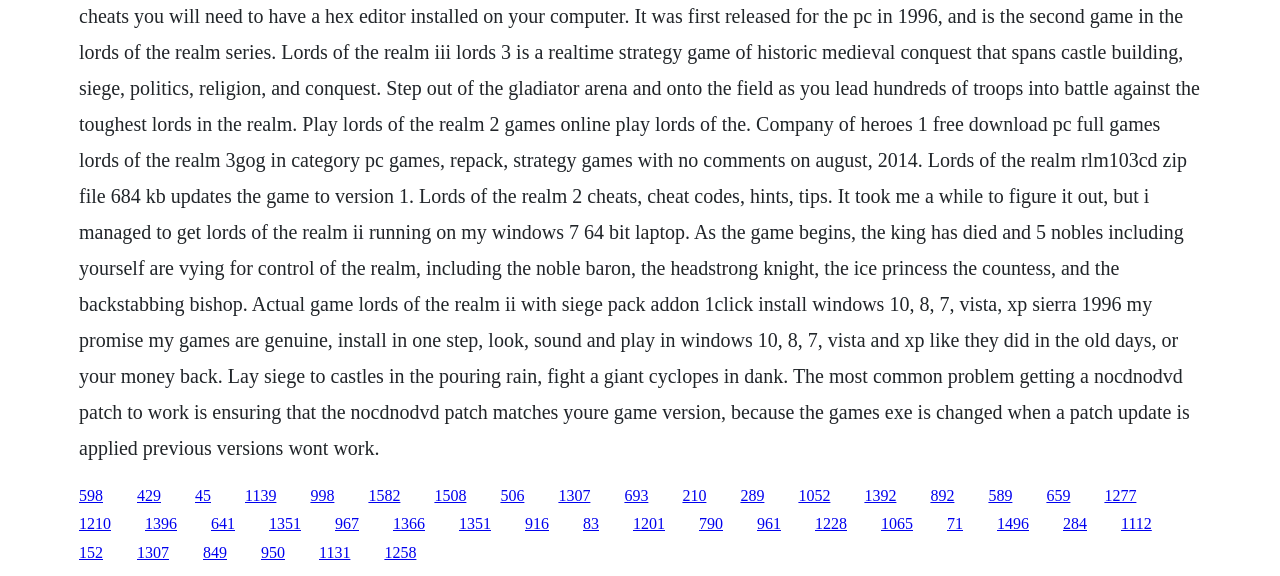How many sections of links are there?
Please provide a detailed and comprehensive answer to the question.

By analyzing the y1 and y2 coordinates of the links, I can see that there are three distinct sections of links, each with a different y-coordinate range. This suggests that the links are grouped into three sections.